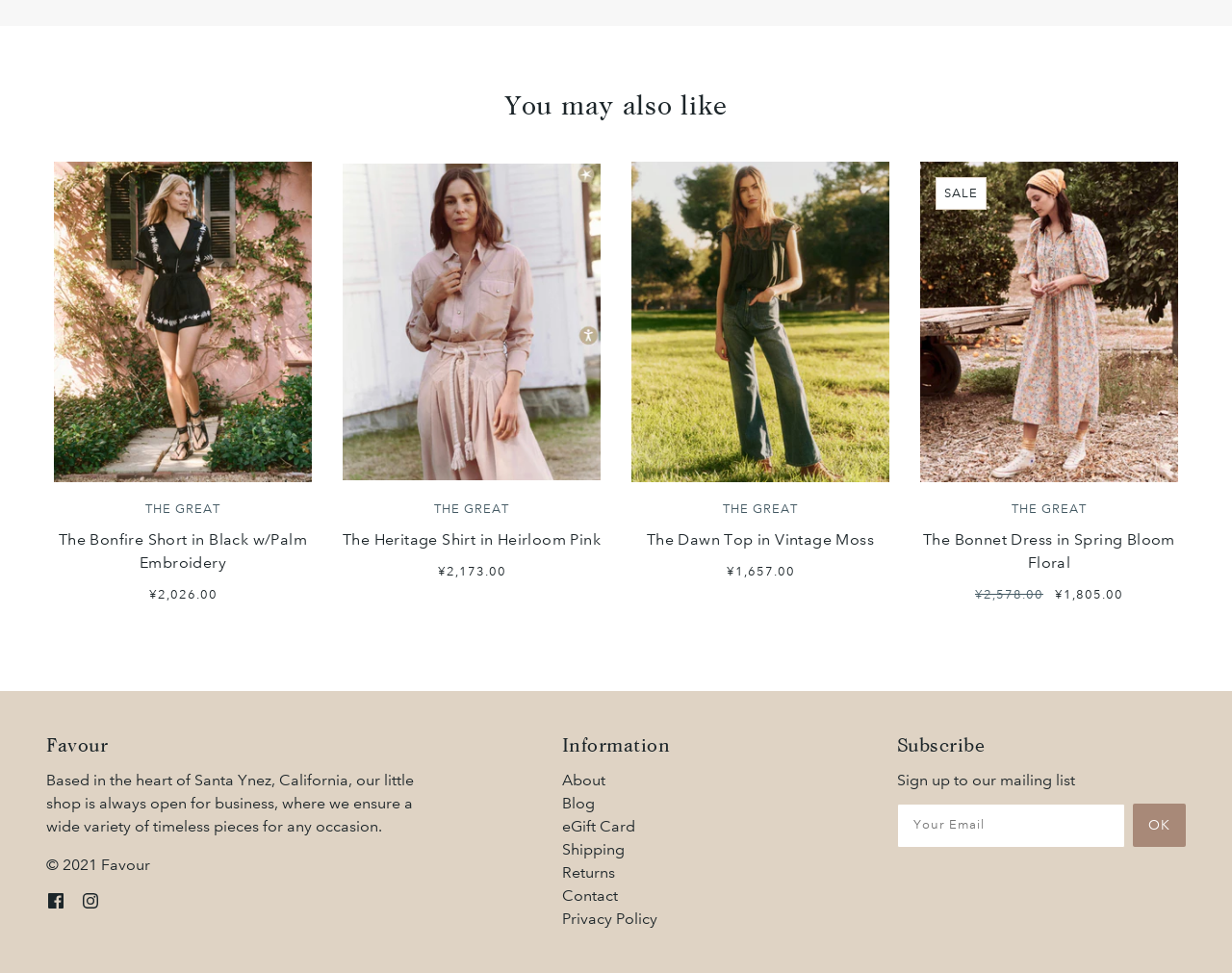Could you indicate the bounding box coordinates of the region to click in order to complete this instruction: "Click on The Bonfire Short in Black w/Palm Embroidery".

[0.044, 0.166, 0.253, 0.623]